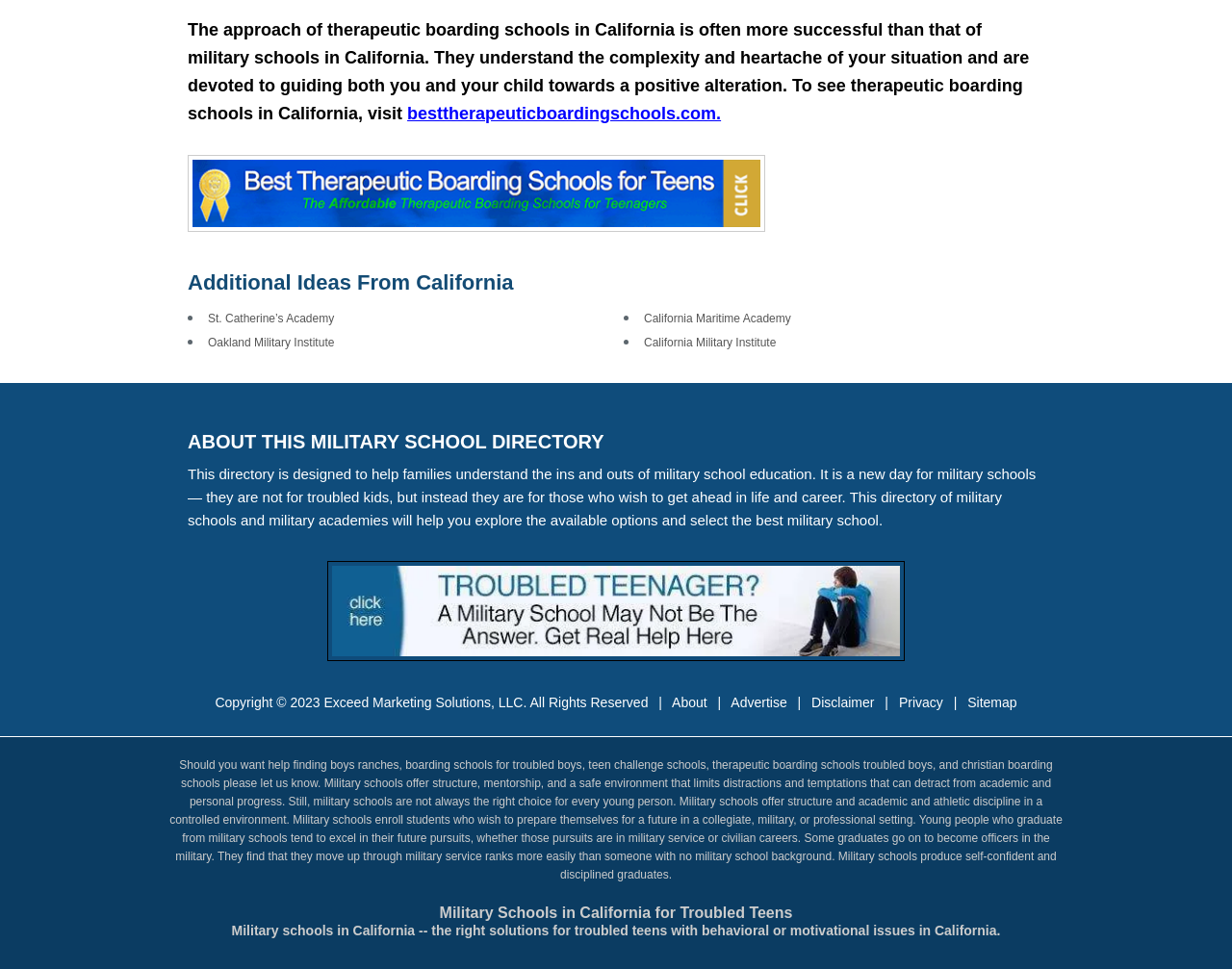Reply to the question with a brief word or phrase: What is the purpose of this directory?

To help families understand military school education